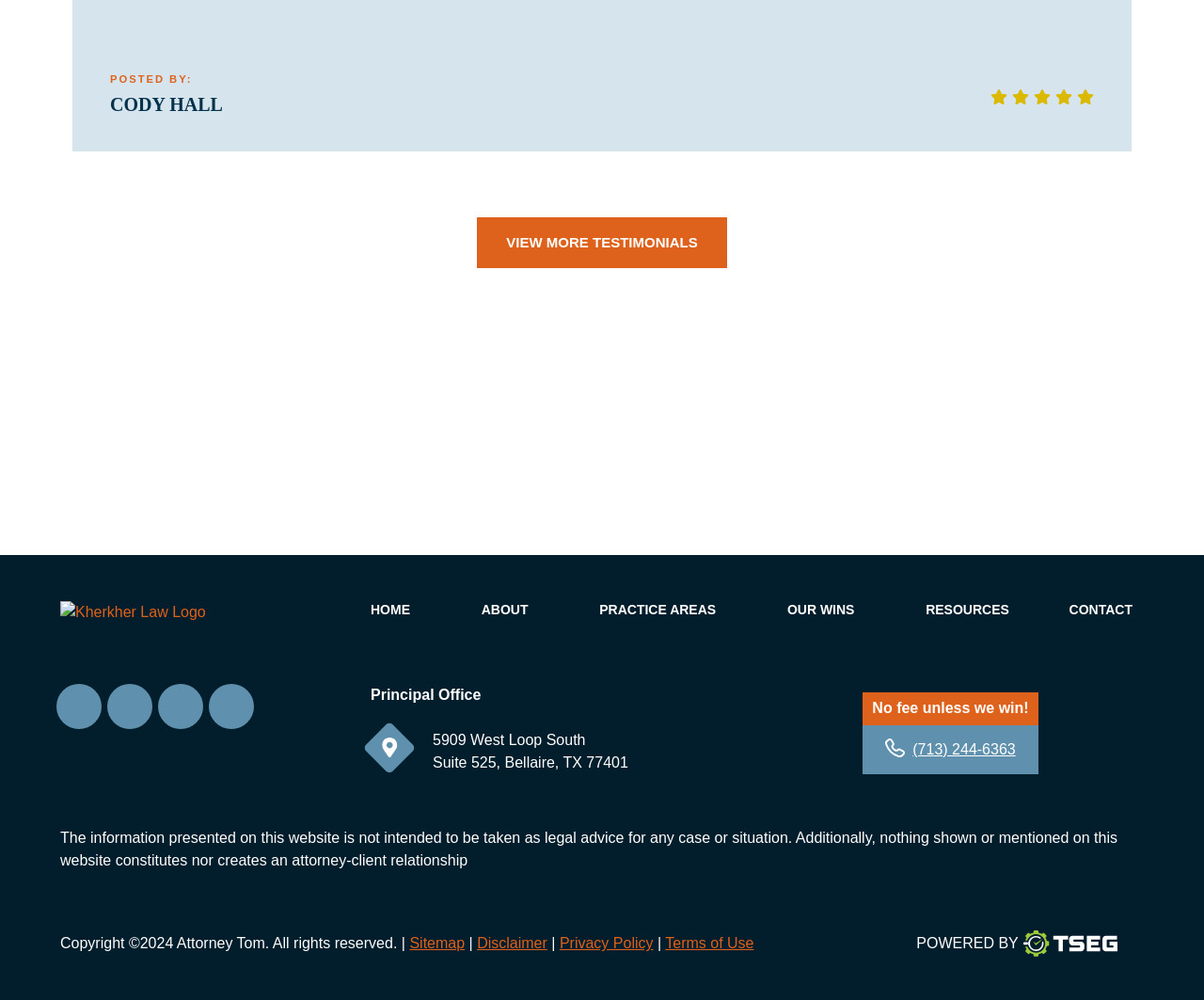What is the address of the principal office?
Respond with a short answer, either a single word or a phrase, based on the image.

5909 West Loop South, Suite 525, Bellaire, TX 77401